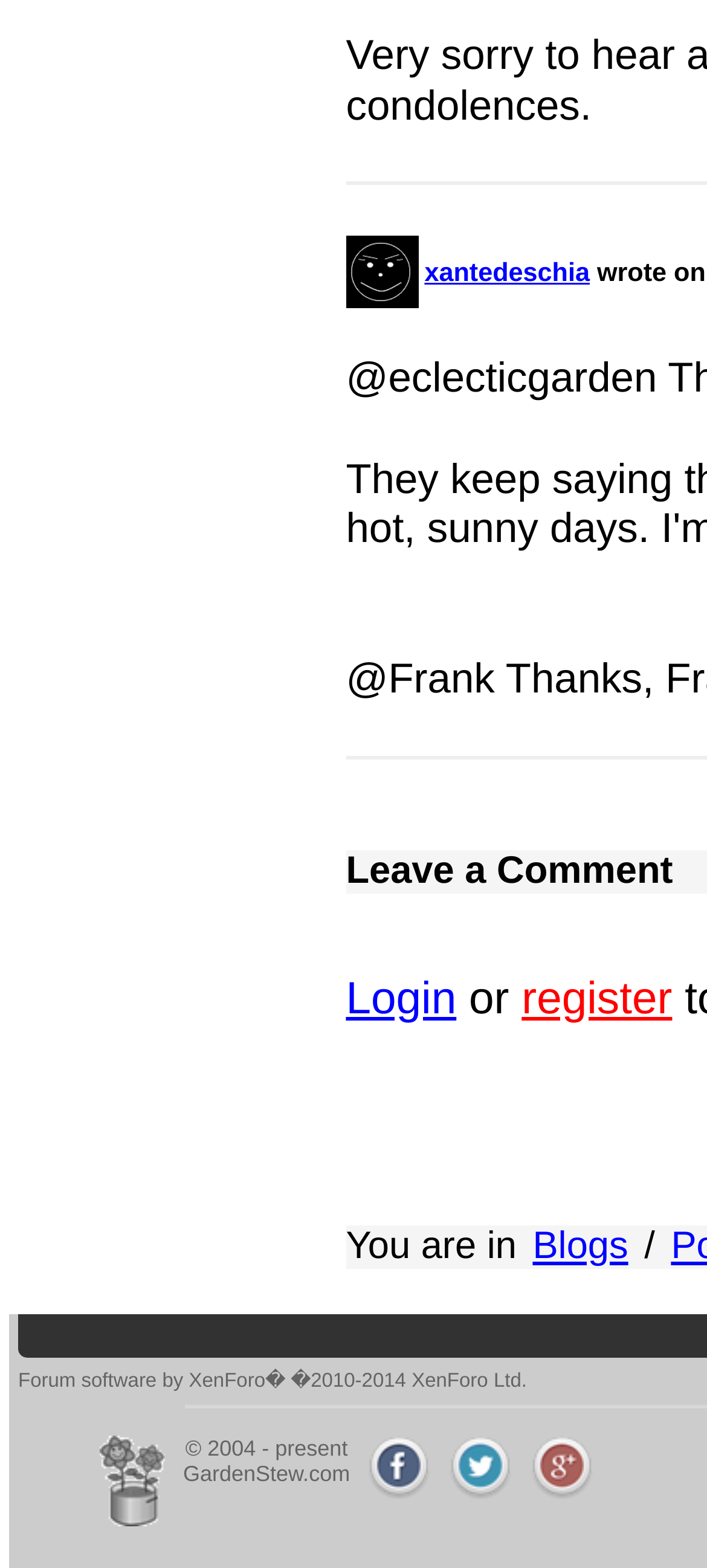Determine the bounding box coordinates of the element's region needed to click to follow the instruction: "Click on the link to register". Provide these coordinates as four float numbers between 0 and 1, formatted as [left, top, right, bottom].

[0.738, 0.62, 0.951, 0.653]